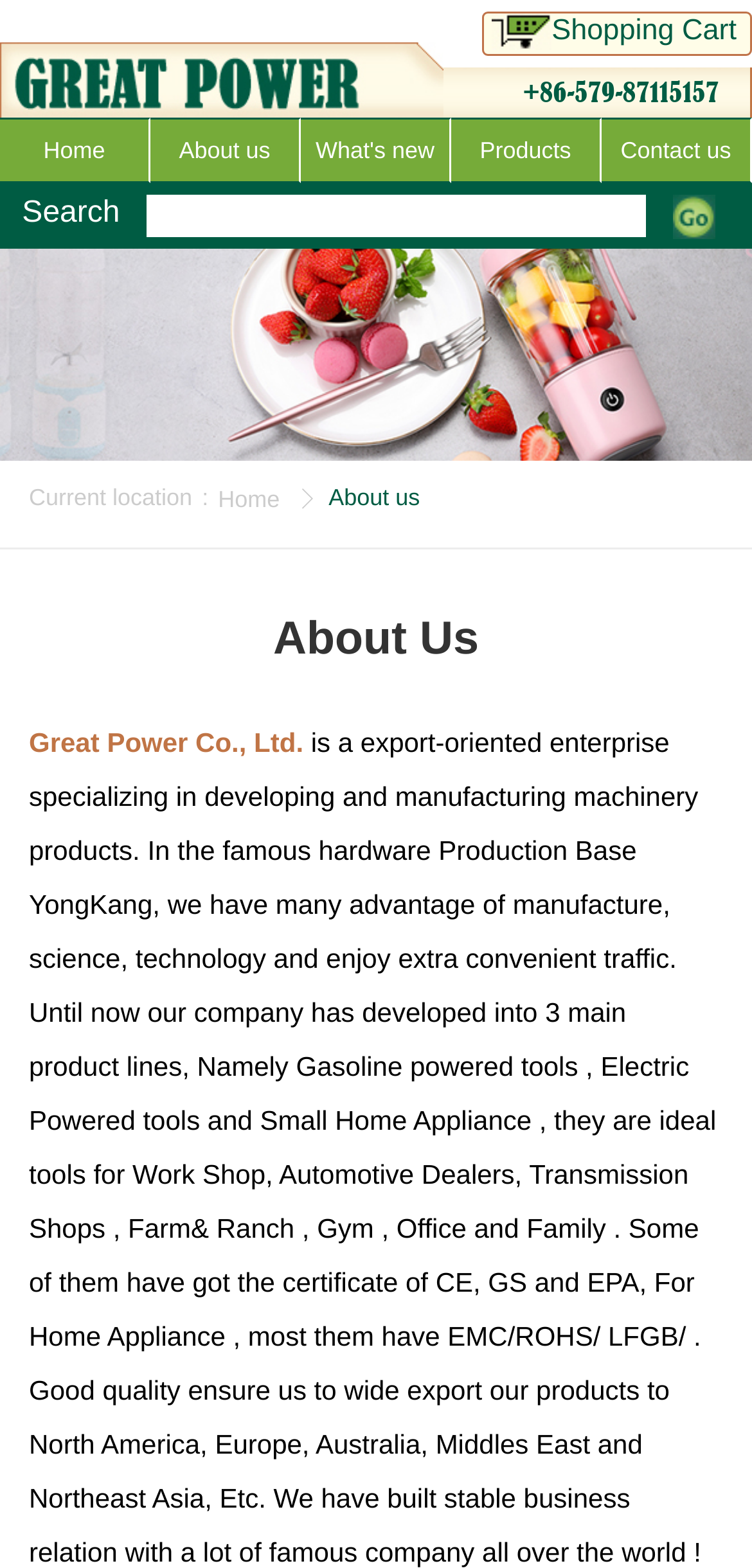Using the format (top-left x, top-left y, bottom-right x, bottom-right y), and given the element description, identify the bounding box coordinates within the screenshot: Copy Link

None